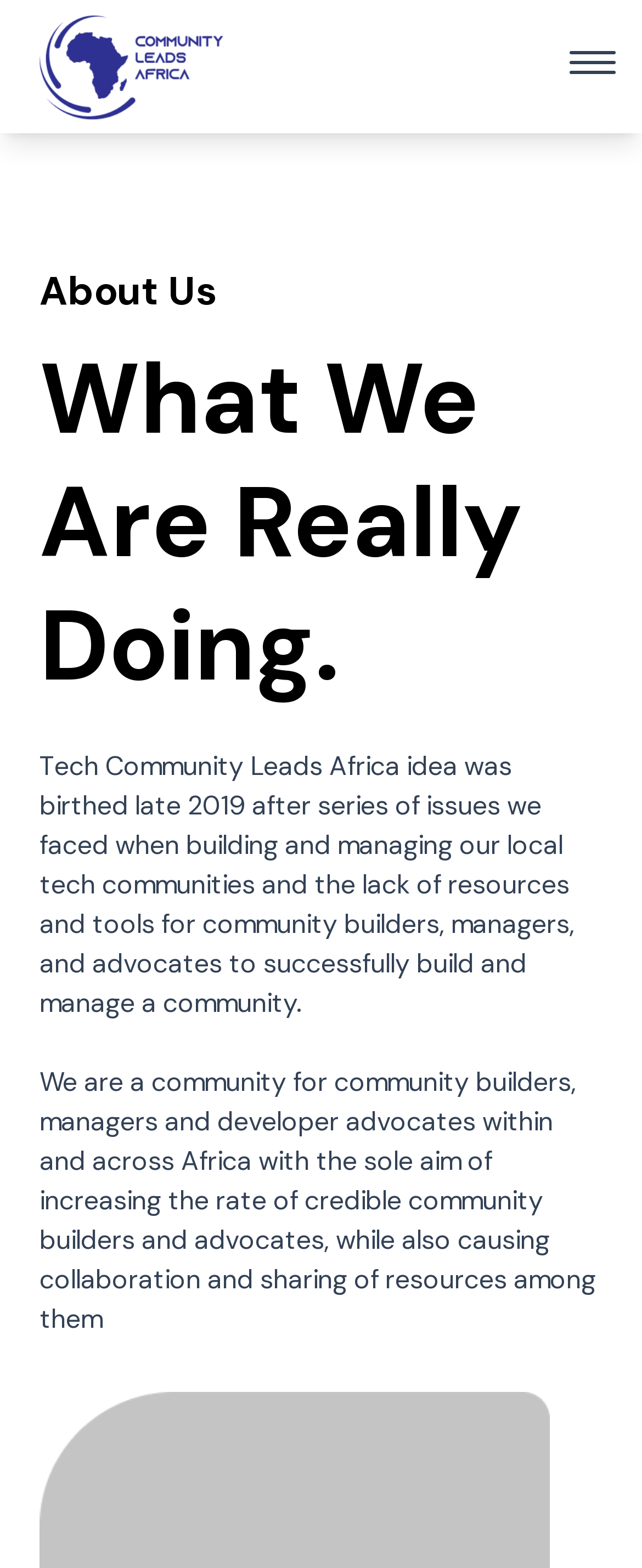Answer with a single word or phrase: 
What issue did the founders of Community Leads Africa face?

Lack of resources and tools